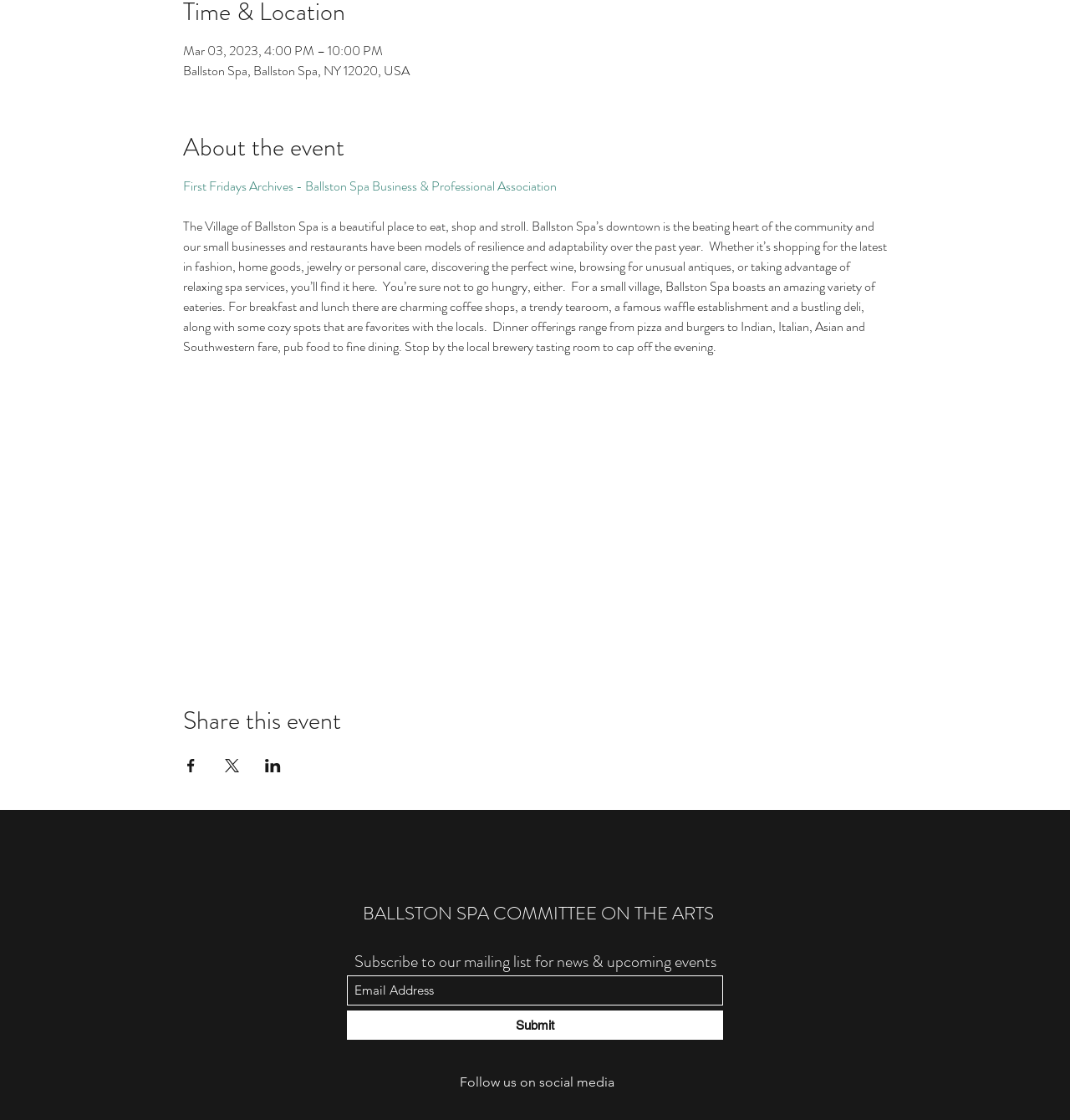How can you share the event?
Use the image to give a comprehensive and detailed response to the question.

The webpage provides options to share the event on social media platforms, including Facebook, X, and LinkedIn, which are represented by their respective icons.